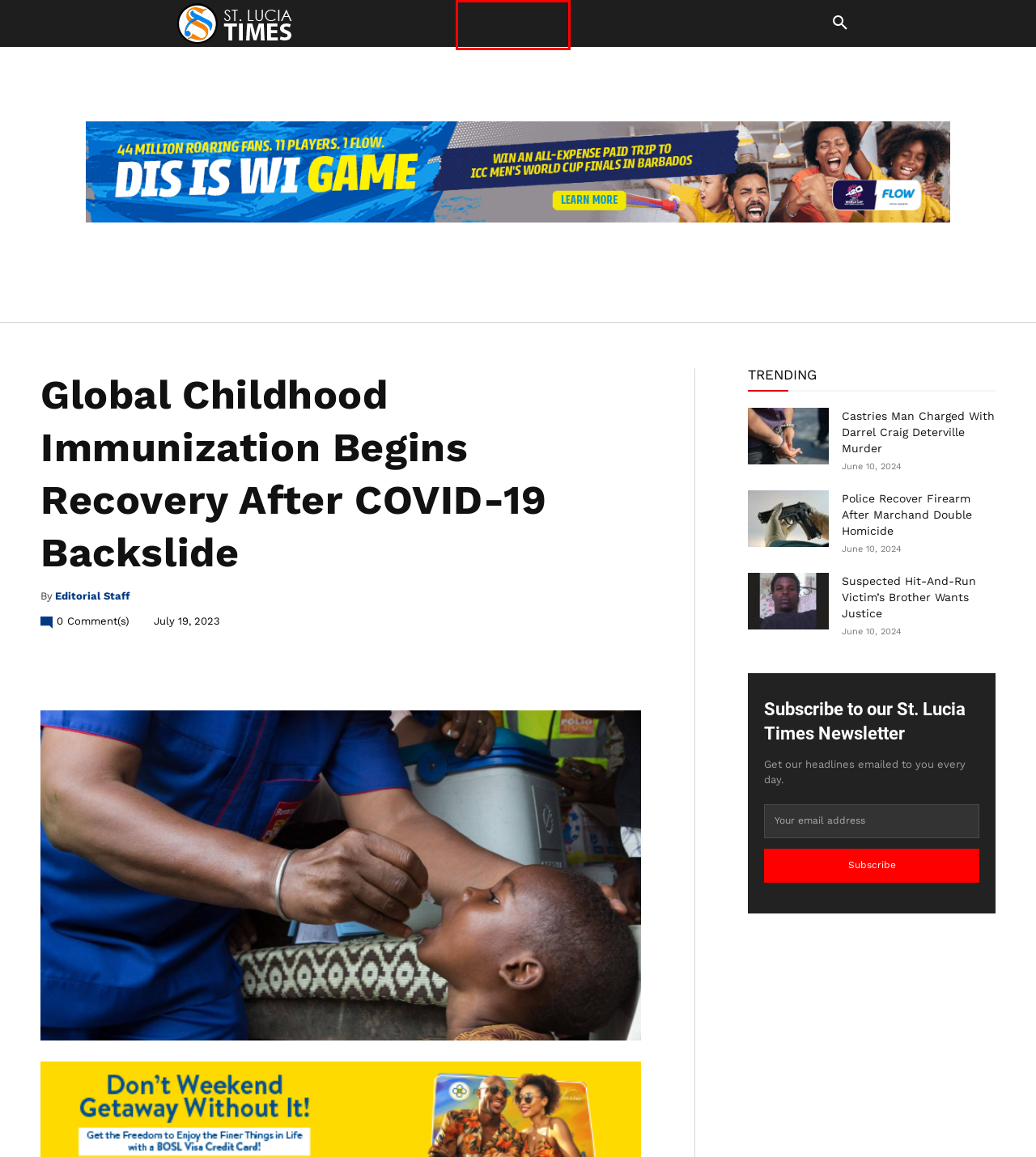You are presented with a screenshot of a webpage containing a red bounding box around a particular UI element. Select the best webpage description that matches the new webpage after clicking the element within the bounding box. Here are the candidates:
A. Contact us - St. Lucia Times
B. Castries Man Charged With Darrel Craig Deterville Murder - St. Lucia Times
C. Categories - St. Lucia Times
D. Featured Sections Archives - St. Lucia Times
E. Suspected Hit-And-Run Victim's Brother Wants Justice - St. Lucia Times
F. Police Recover Firearm After Marchand Double Homicide - St. Lucia Times
G. All News - St. Lucia Times
H. Get News Updates Via WhatsApp - St. Lucia Times

C